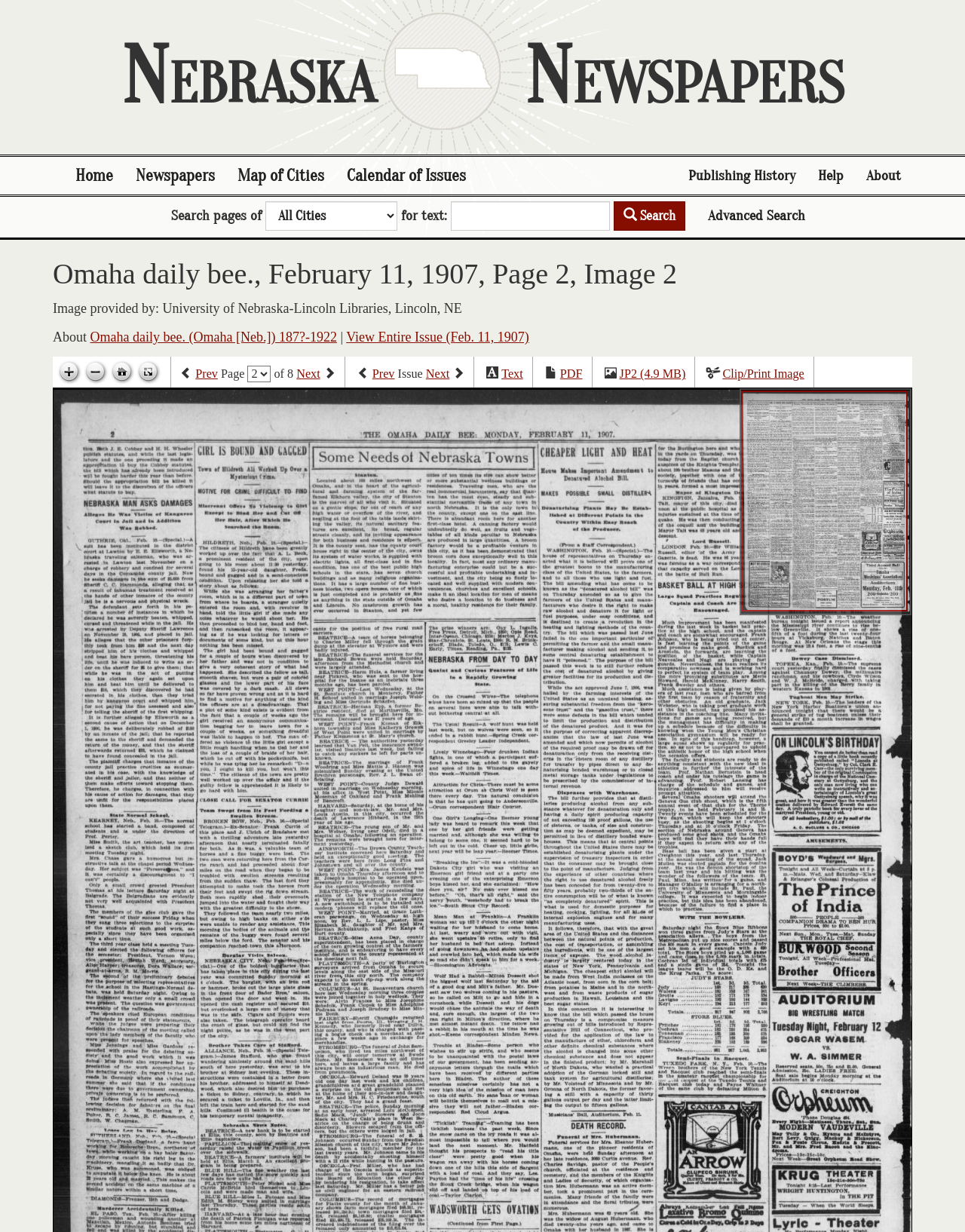Determine the bounding box coordinates of the area to click in order to meet this instruction: "Go to home page".

[0.066, 0.127, 0.129, 0.158]